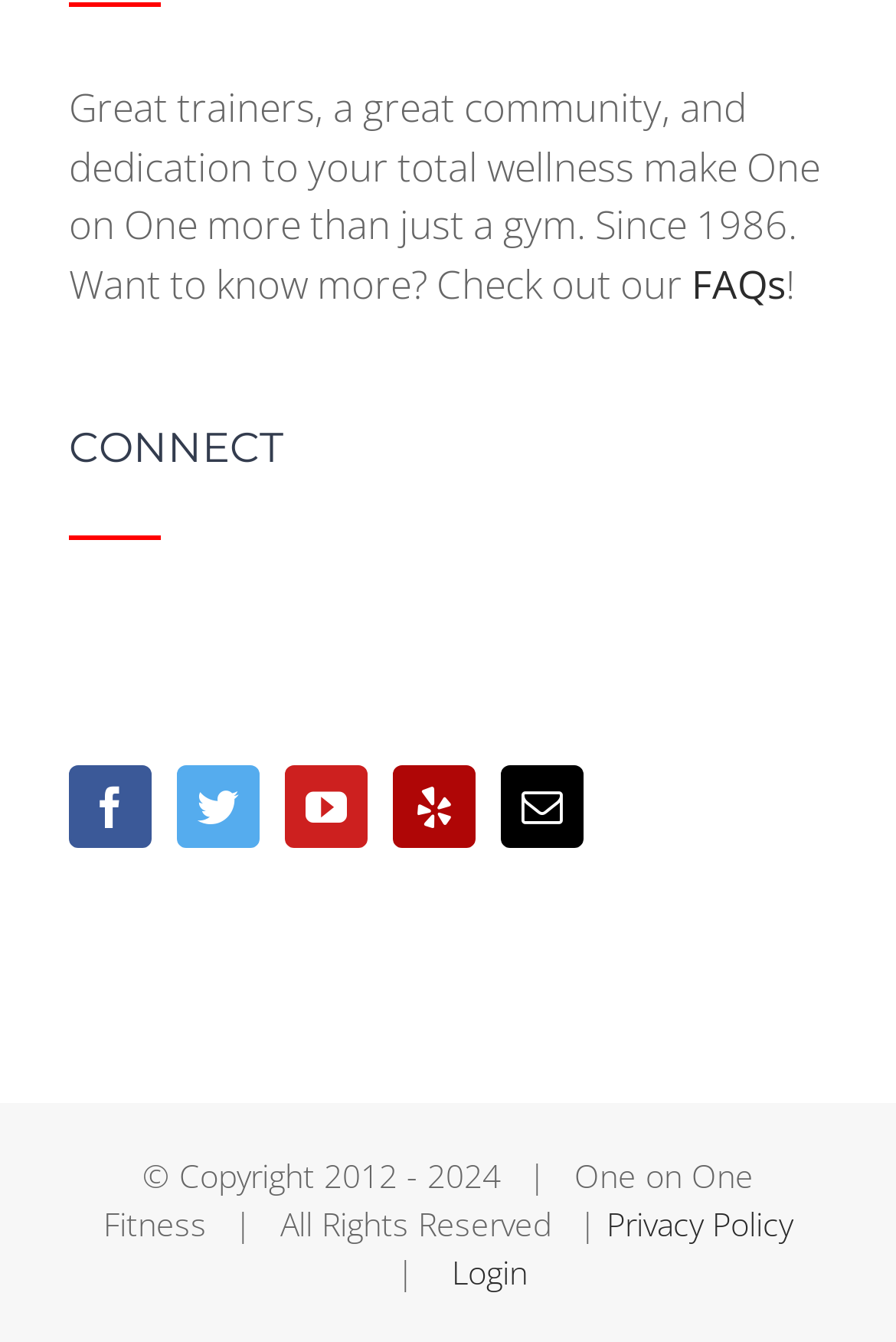Please locate the clickable area by providing the bounding box coordinates to follow this instruction: "Read Privacy Policy".

[0.677, 0.896, 0.885, 0.928]